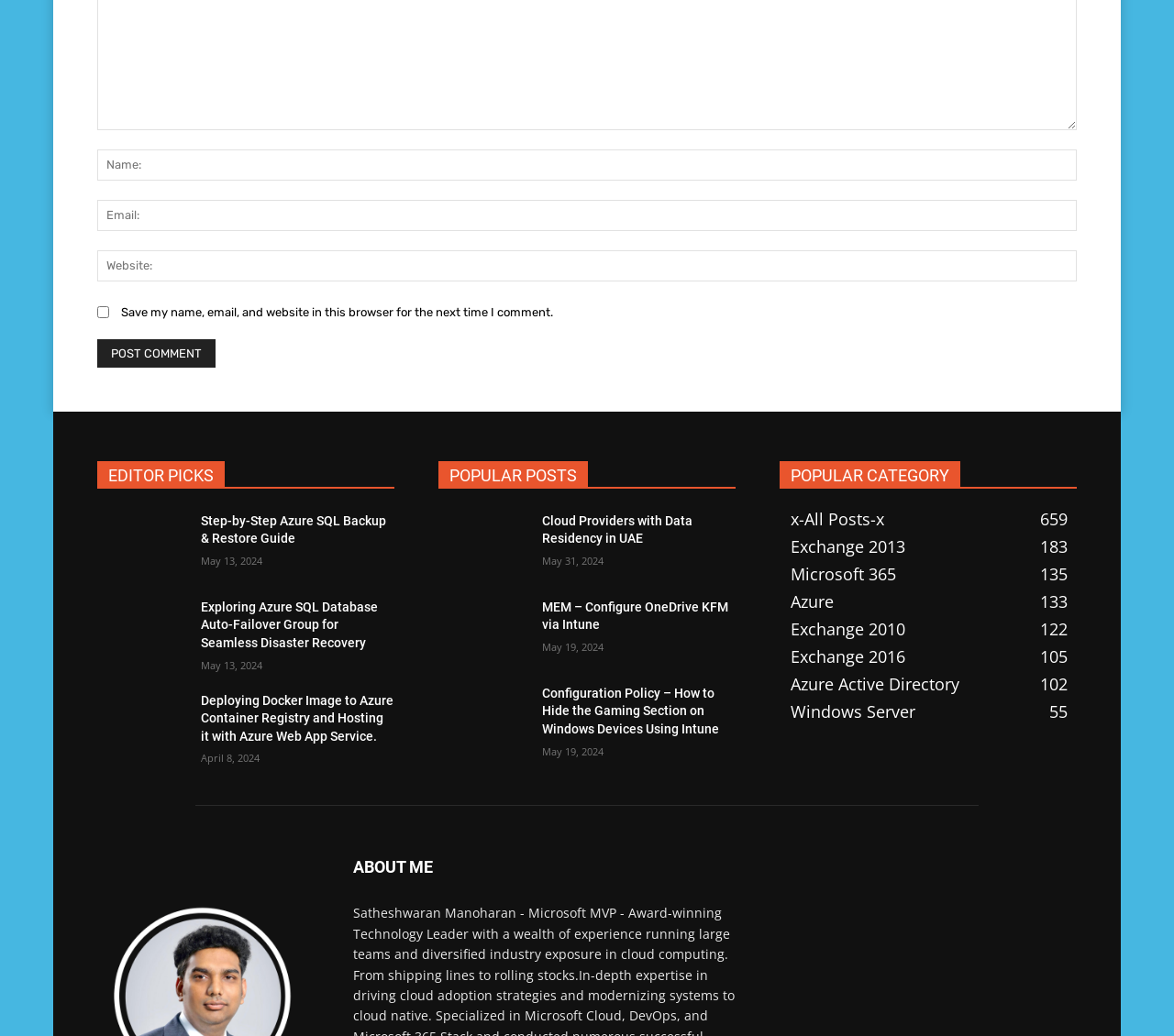Find the bounding box coordinates of the element to click in order to complete this instruction: "Explore the 'EDITOR PICKS' section". The bounding box coordinates must be four float numbers between 0 and 1, denoted as [left, top, right, bottom].

[0.083, 0.445, 0.336, 0.472]